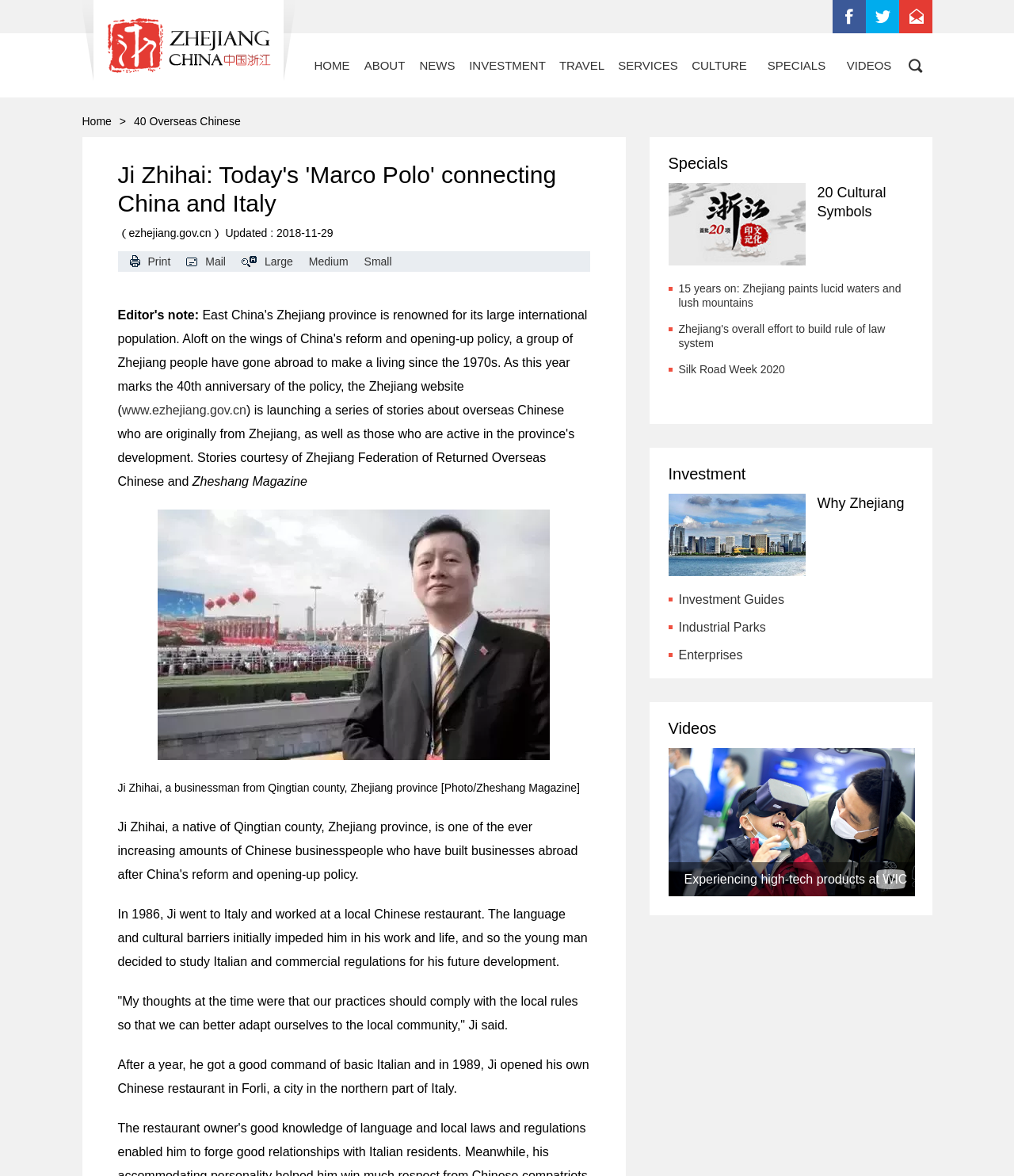Please provide a brief answer to the following inquiry using a single word or phrase:
What is the name of the businessman from Qingtian county?

Ji Zhihai